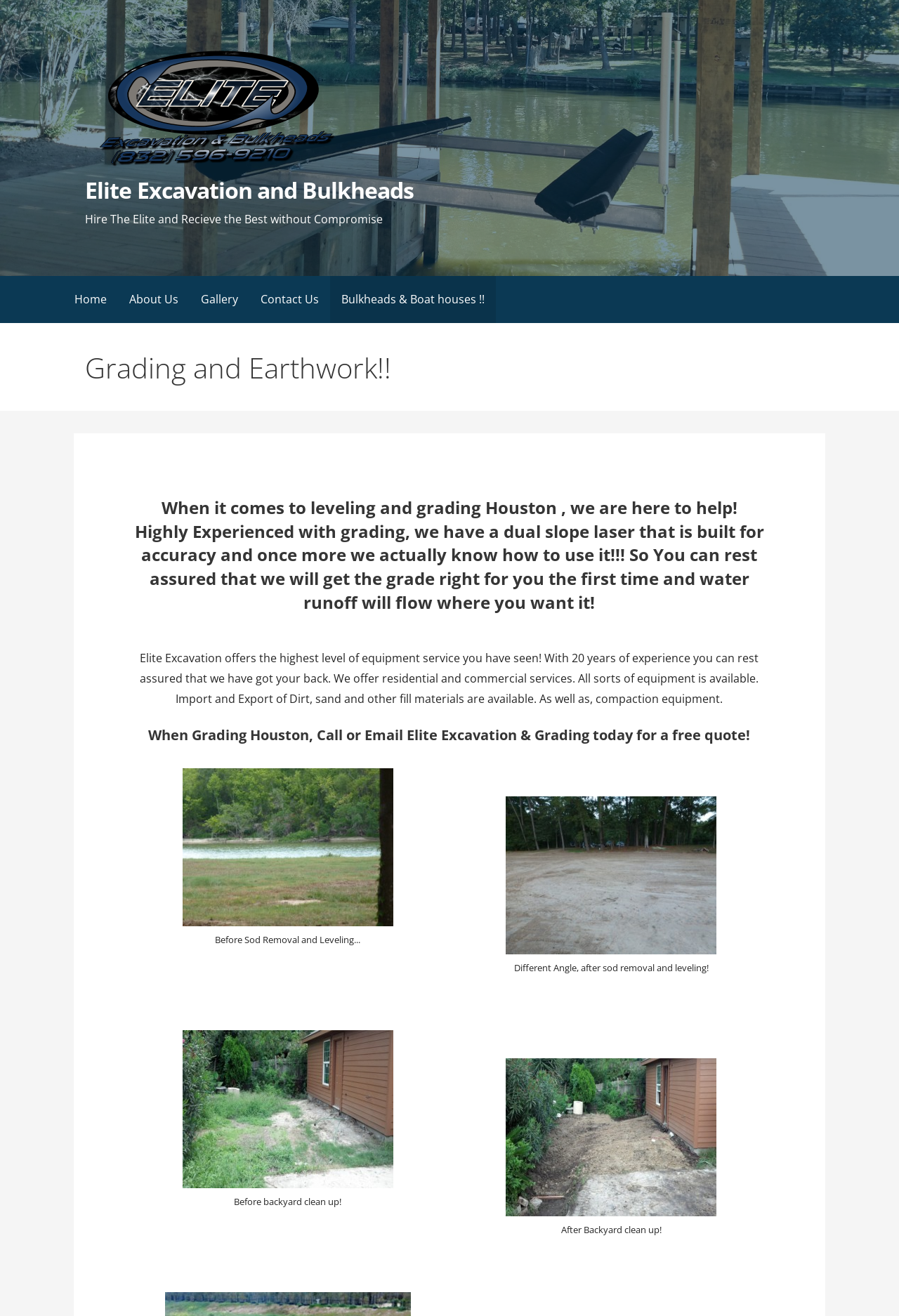Offer a thorough description of the webpage.

The webpage is about Elite Excavation, a company that provides earthwork and grading services in Houston. At the top, there is a logo with the company name "Elite Excavation and Bulkheads" accompanied by a link to the company's main page. Below the logo, there is a heading with the same company name, followed by a tagline "Hire The Elite and Recieve the Best without Compromise".

The main navigation menu is located below the tagline, consisting of five links: "Home", "About Us", "Gallery", "Contact Us", and "Bulkheads & Boat houses!!". These links are evenly spaced and span across the top of the page.

The main content of the page is divided into sections. The first section is headed by "Grading and Earthwork!!" and contains three subheadings. The first subheading explains the company's expertise in leveling and grading, highlighting their use of a dual slope laser for accuracy. The second subheading describes the company's equipment service, mentioning their 20 years of experience and the range of services they offer. The third subheading is a call-to-action, encouraging visitors to contact the company for a free quote.

Below the subheadings, there are three sets of images and accompanying text. Each set shows a before-and-after comparison of the company's work, with images of a yard before and after sod removal and leveling, and another set showing a backyard before and after clean up. The images are accompanied by brief descriptions of the work done.

Overall, the webpage is focused on showcasing Elite Excavation's services and expertise in earthwork and grading, with a clear call-to-action for visitors to contact the company.